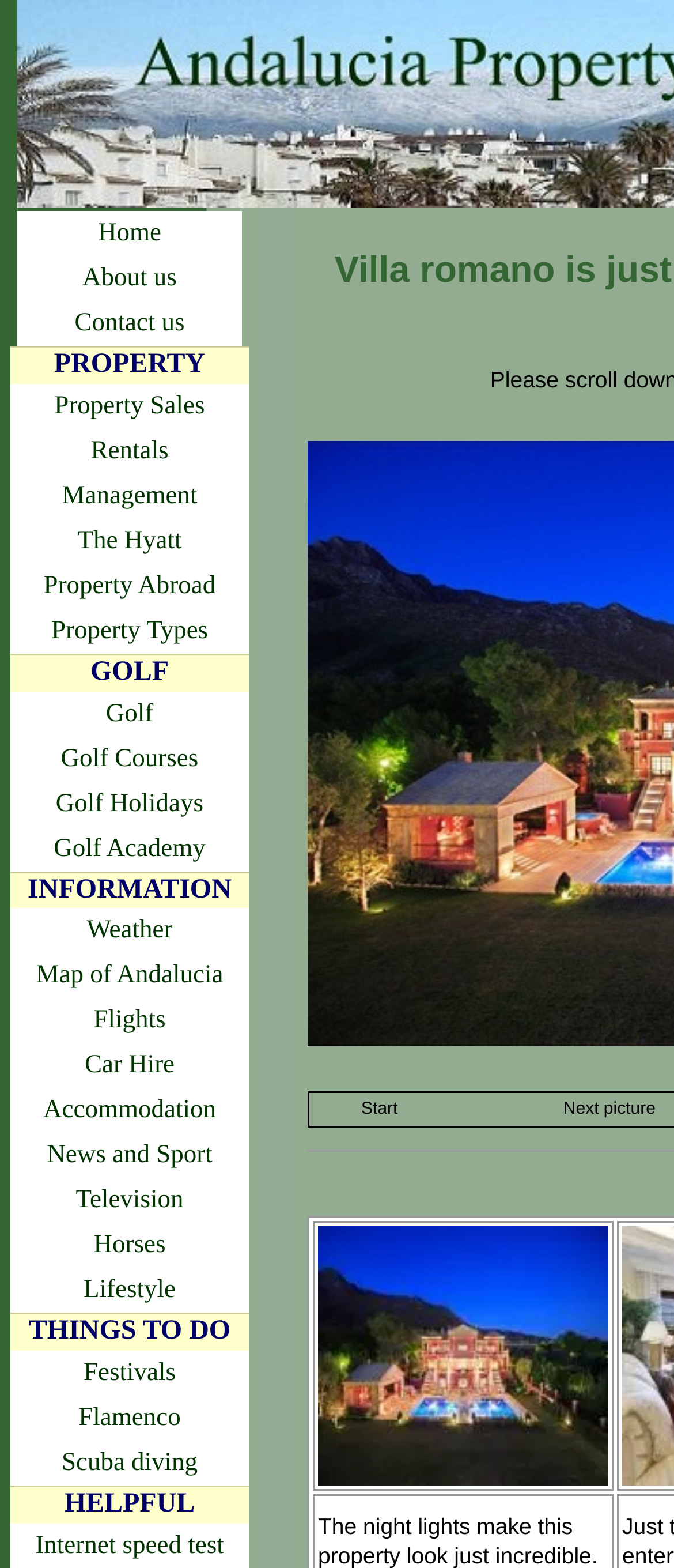How many main categories are available on the webpage?
Give a one-word or short-phrase answer derived from the screenshot.

5